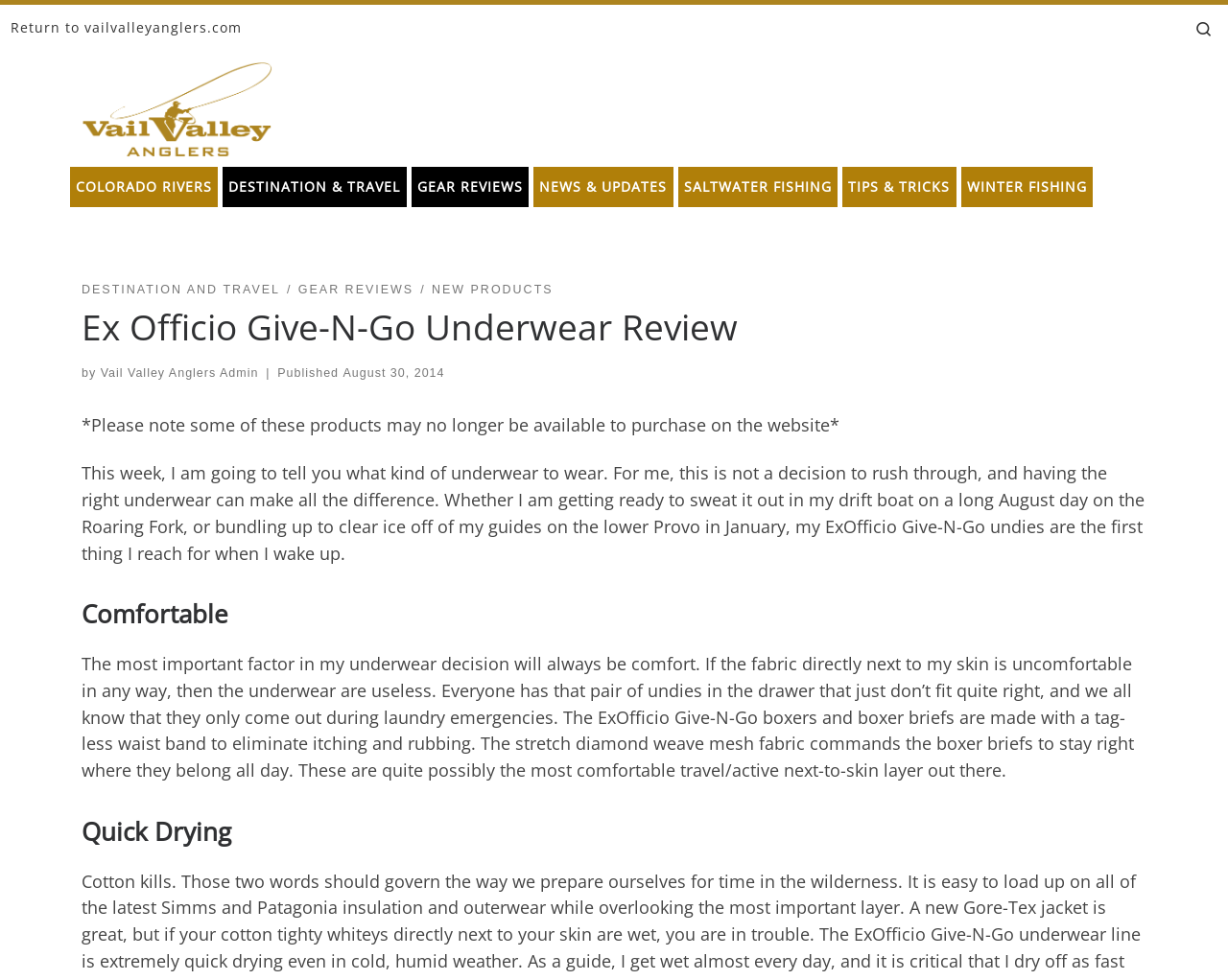Find and provide the bounding box coordinates for the UI element described with: "Search".

[0.96, 0.005, 1.0, 0.052]